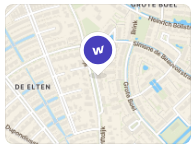What color is the marker on the map?
From the screenshot, supply a one-word or short-phrase answer.

Purple